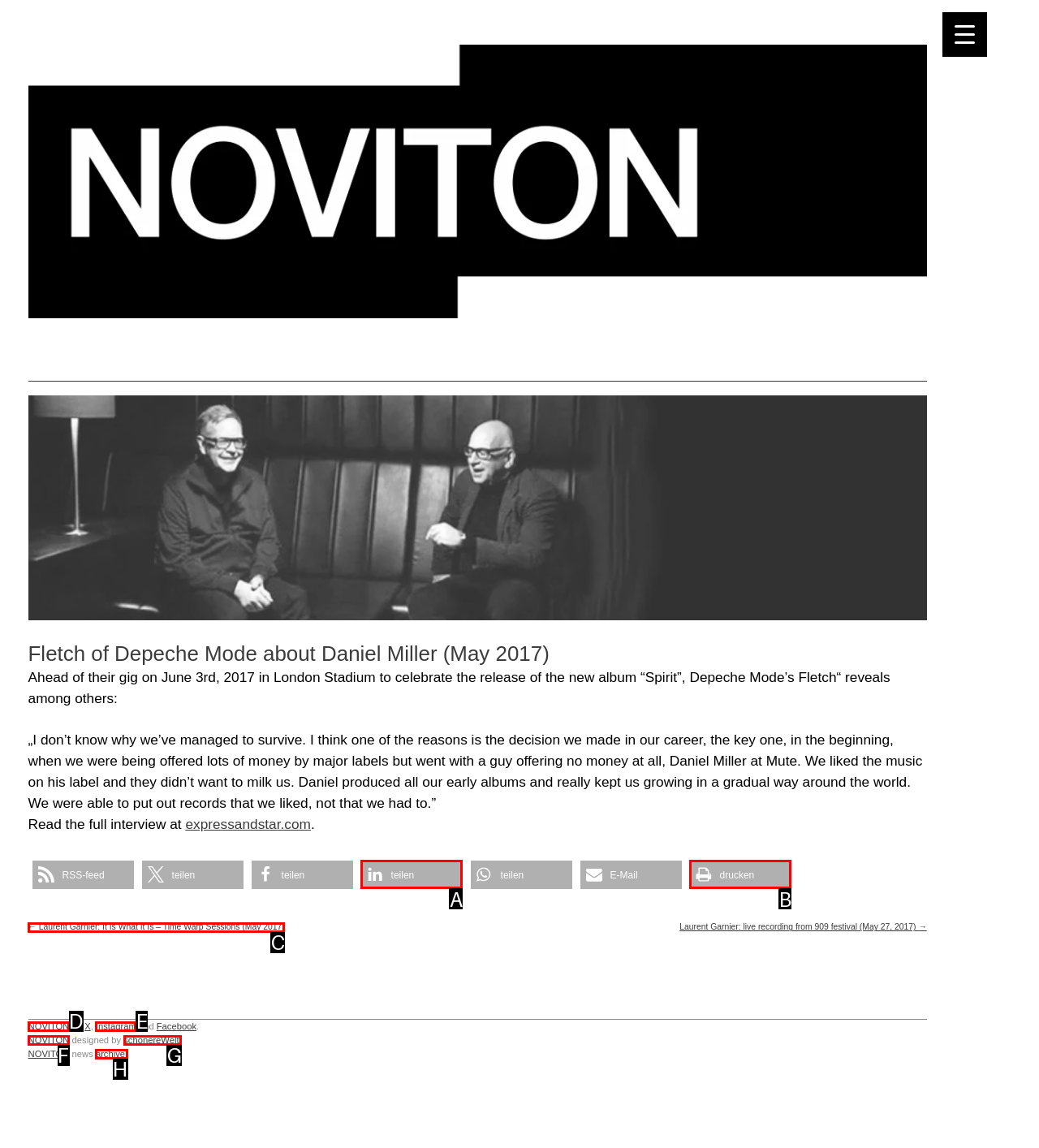Indicate which HTML element you need to click to complete the task: Go to the previous post. Provide the letter of the selected option directly.

C